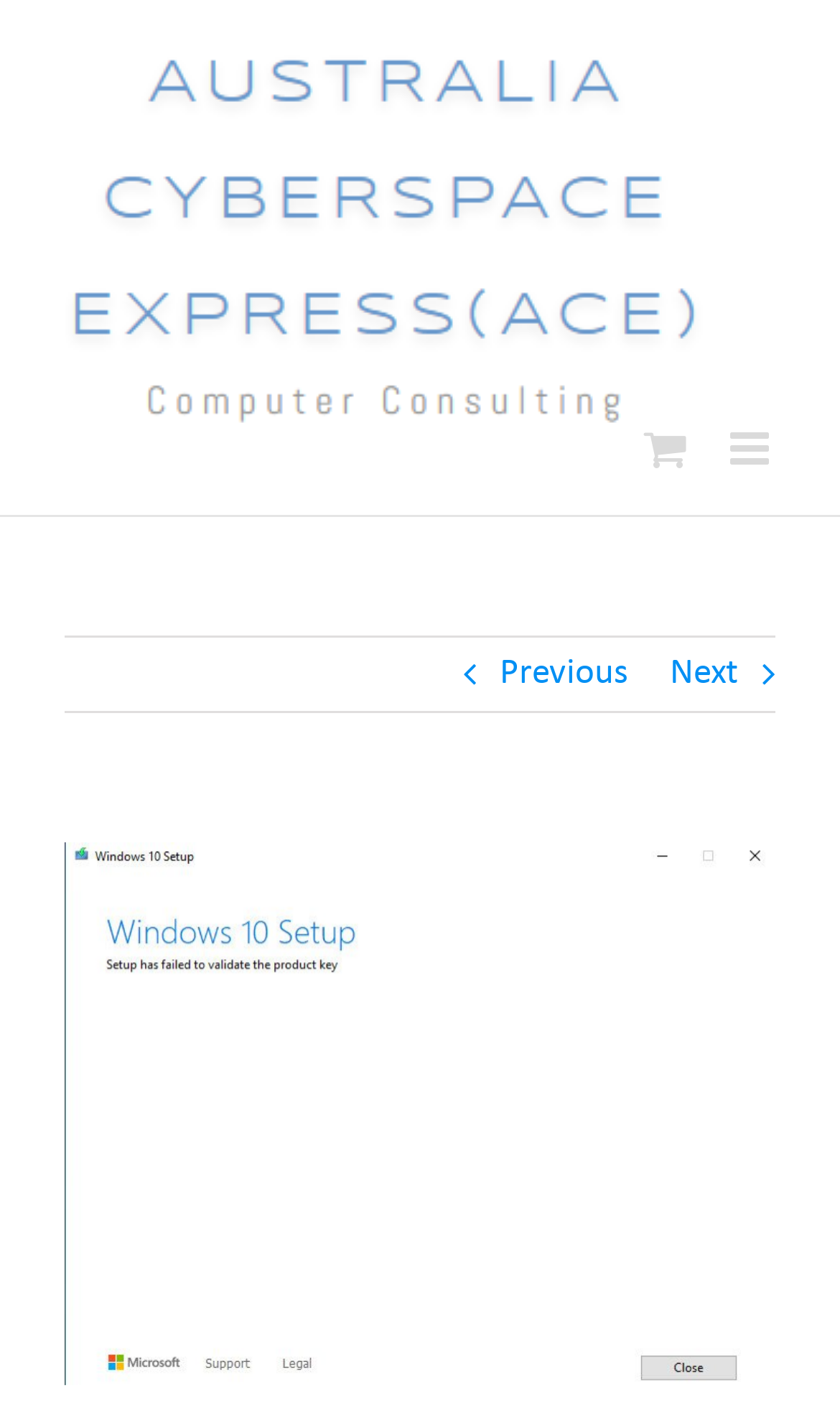Please provide the bounding box coordinates for the UI element as described: "aria-label="Toggle mobile cart"". The coordinates must be four floats between 0 and 1, represented as [left, top, right, bottom].

[0.767, 0.304, 0.818, 0.337]